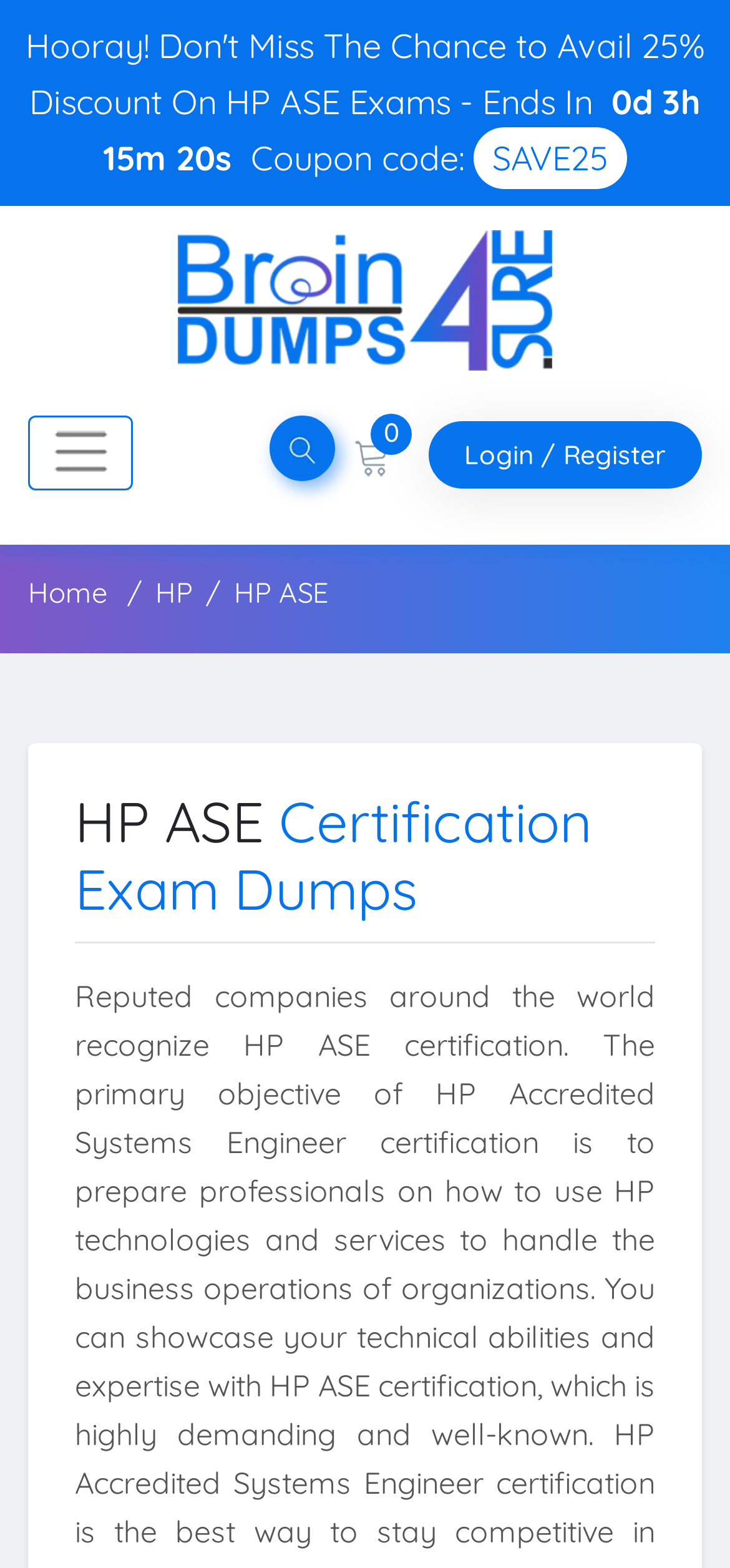Generate a thorough caption detailing the webpage content.

The webpage is about HP ASE certification exam dumps provided by Braindumps4sure. At the top, there is a countdown timer showing the remaining time, "0d 3h 15m 19s", next to the text "Ends In". Below this, there is a coupon code section with the text "Coupon code:" and the code "SAVE25" to the right. 

On the top-left, there is a logo of Braindumps4sure, which is also a link to the website. To the right of the logo, there is a navigation toggle button and a search button. 

The top navigation bar has several links, including "Home", "HP", and "Login / Register". The "HP" link is followed by the text "HP ASE". 

The main heading of the page, "HP ASE Certification Exam Dumps", is prominently displayed in the middle of the page.